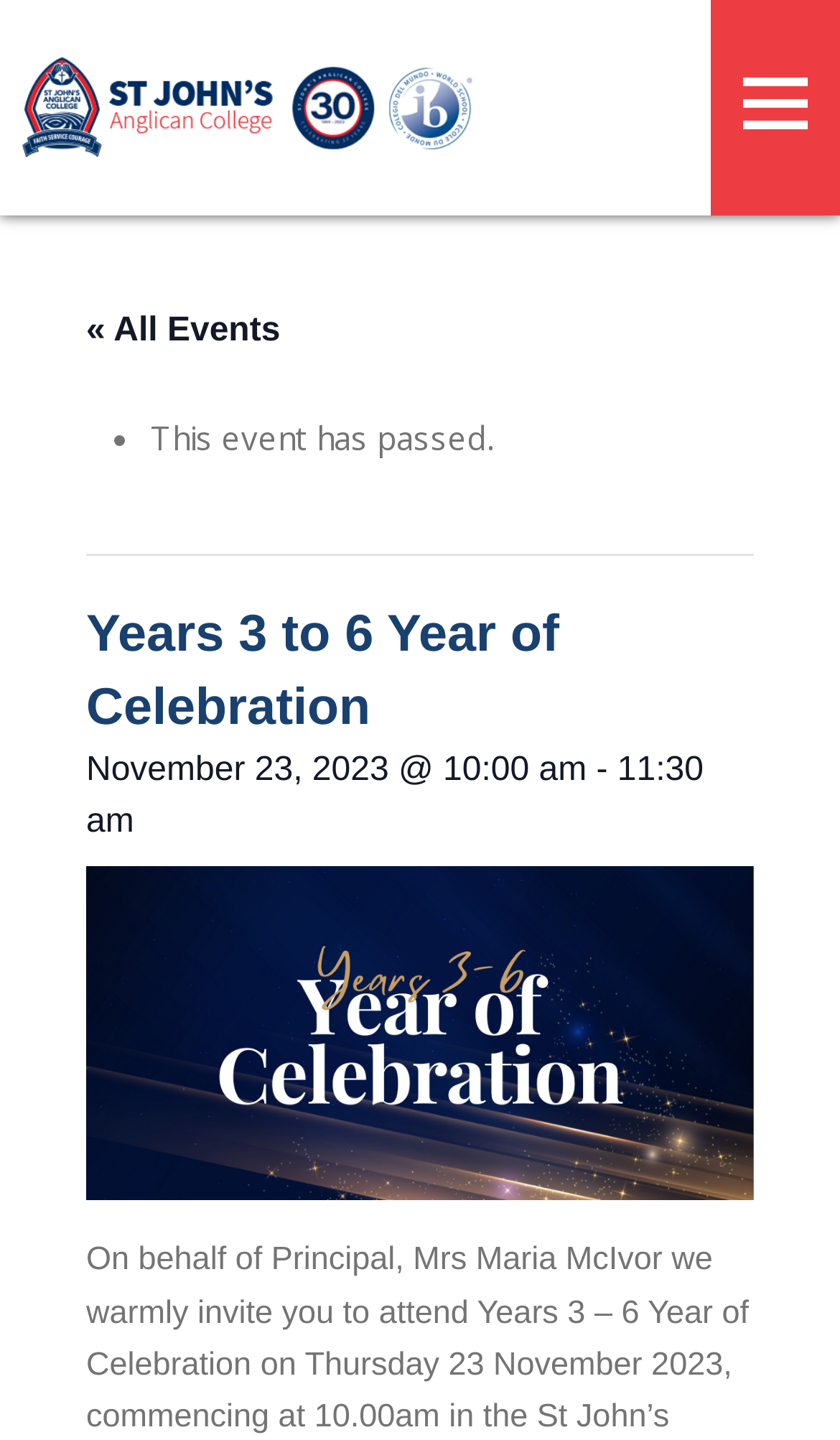Bounding box coordinates are given in the format (top-left x, top-left y, bottom-right x, bottom-right y). All values should be floating point numbers between 0 and 1. Provide the bounding box coordinate for the UI element described as: title="St John’s Anglican College"

[0.026, 0.04, 0.564, 0.11]